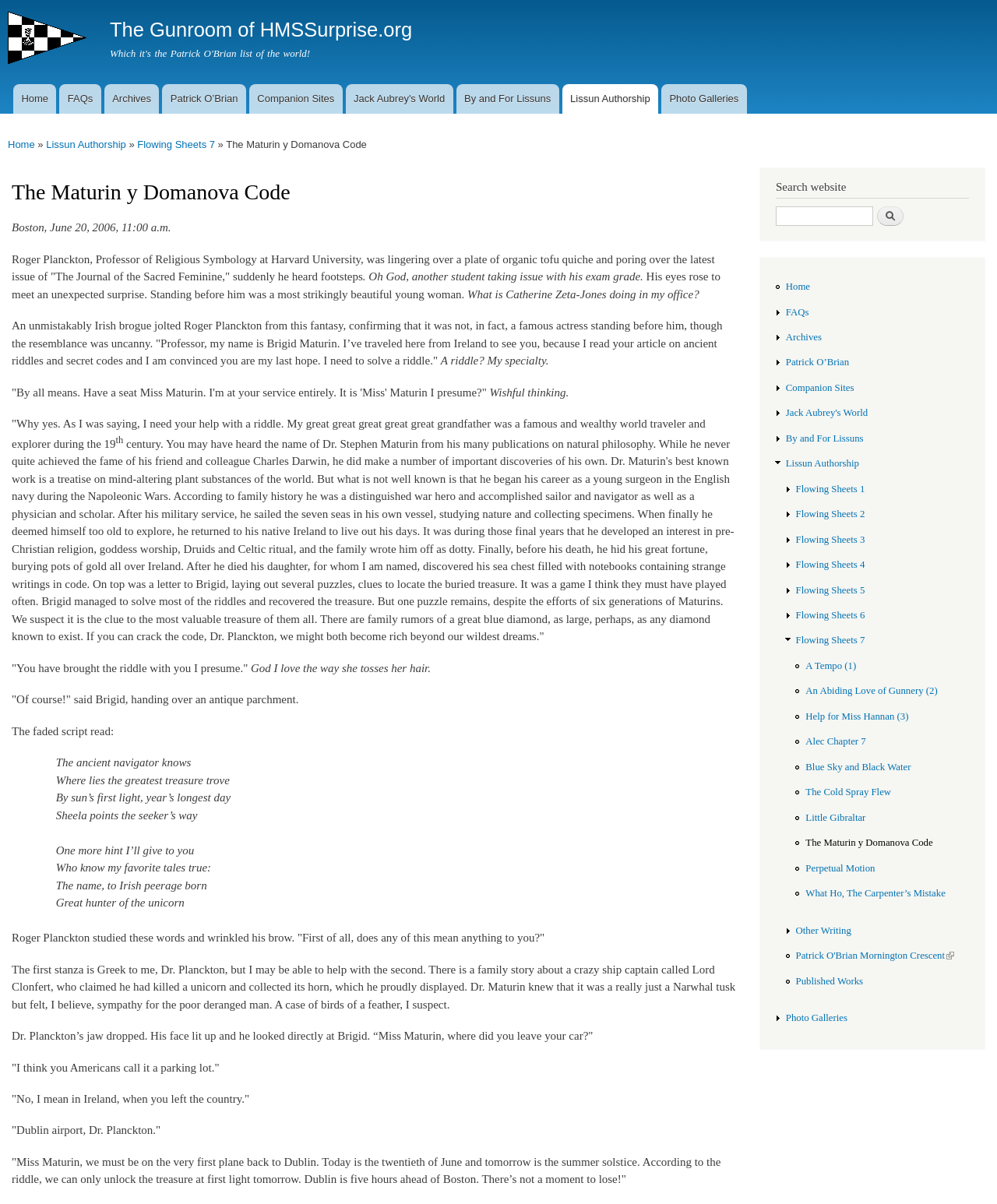Look at the image and give a detailed response to the following question: What is the name of the treasure mentioned in the story?

According to the story, there are family rumors of a great blue diamond, as large, perhaps, as any diamond known to exist, which is believed to be the most valuable treasure of them all.